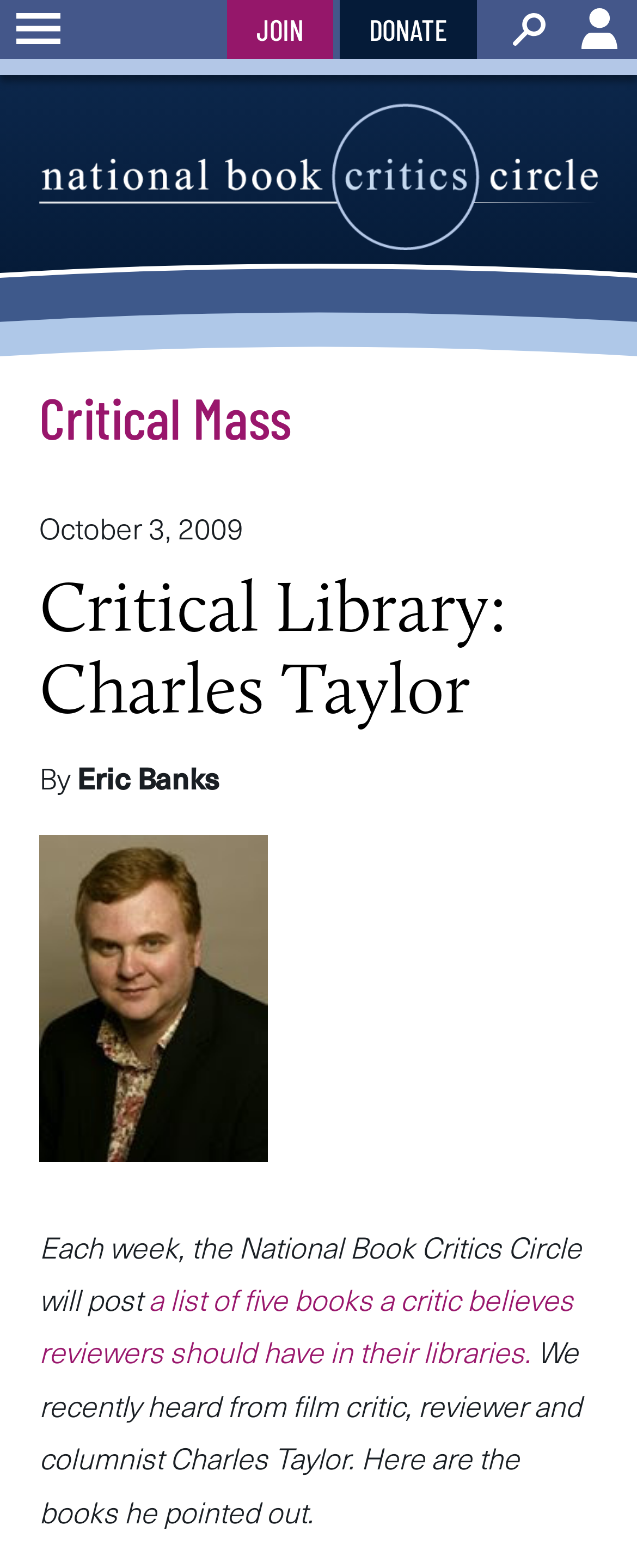Please find and generate the text of the main heading on the webpage.

Critical Library: Charles Taylor